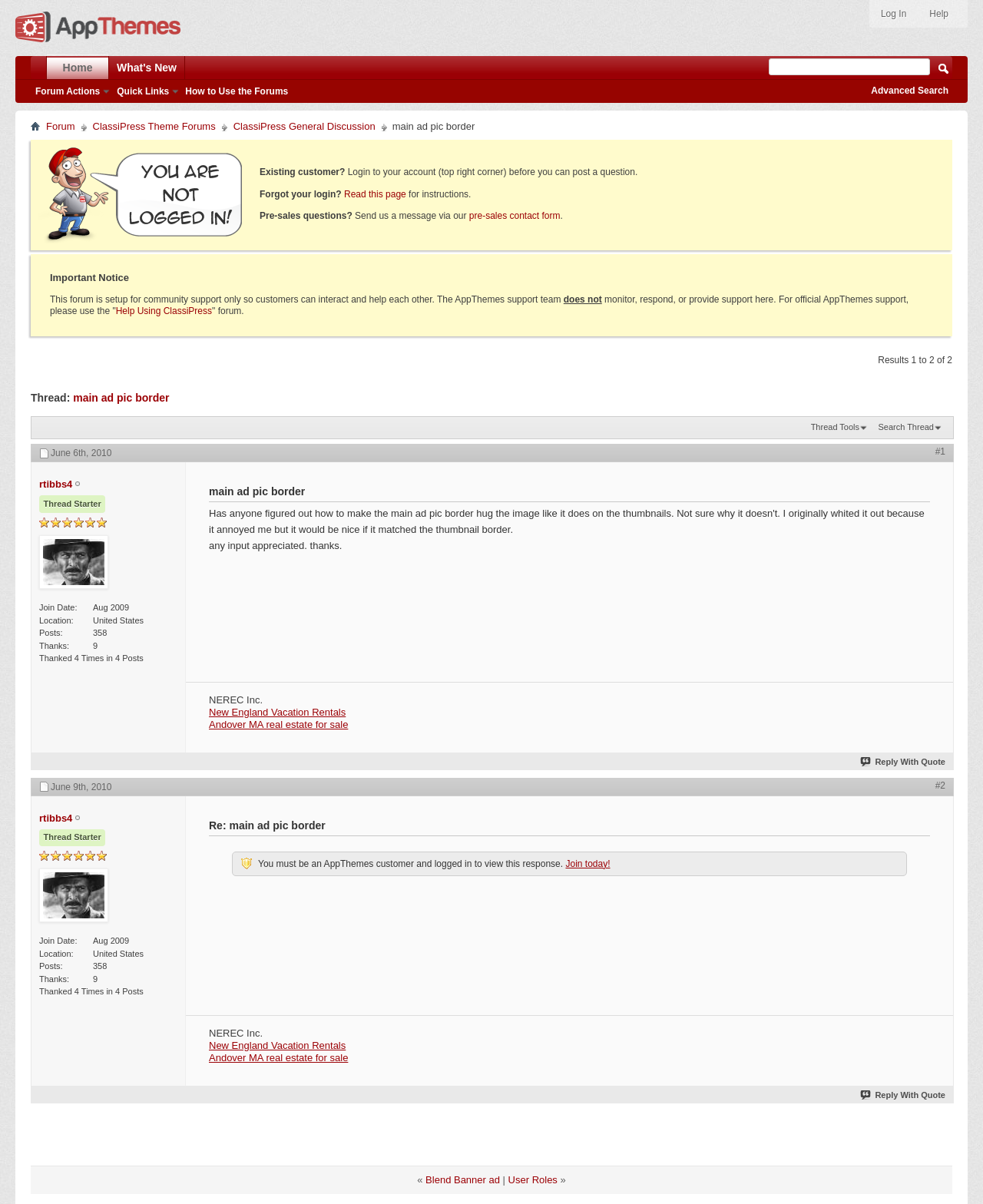Determine the bounding box coordinates of the element's region needed to click to follow the instruction: "Submit the form". Provide these coordinates as four float numbers between 0 and 1, formatted as [left, top, right, bottom].

[0.952, 0.049, 0.969, 0.063]